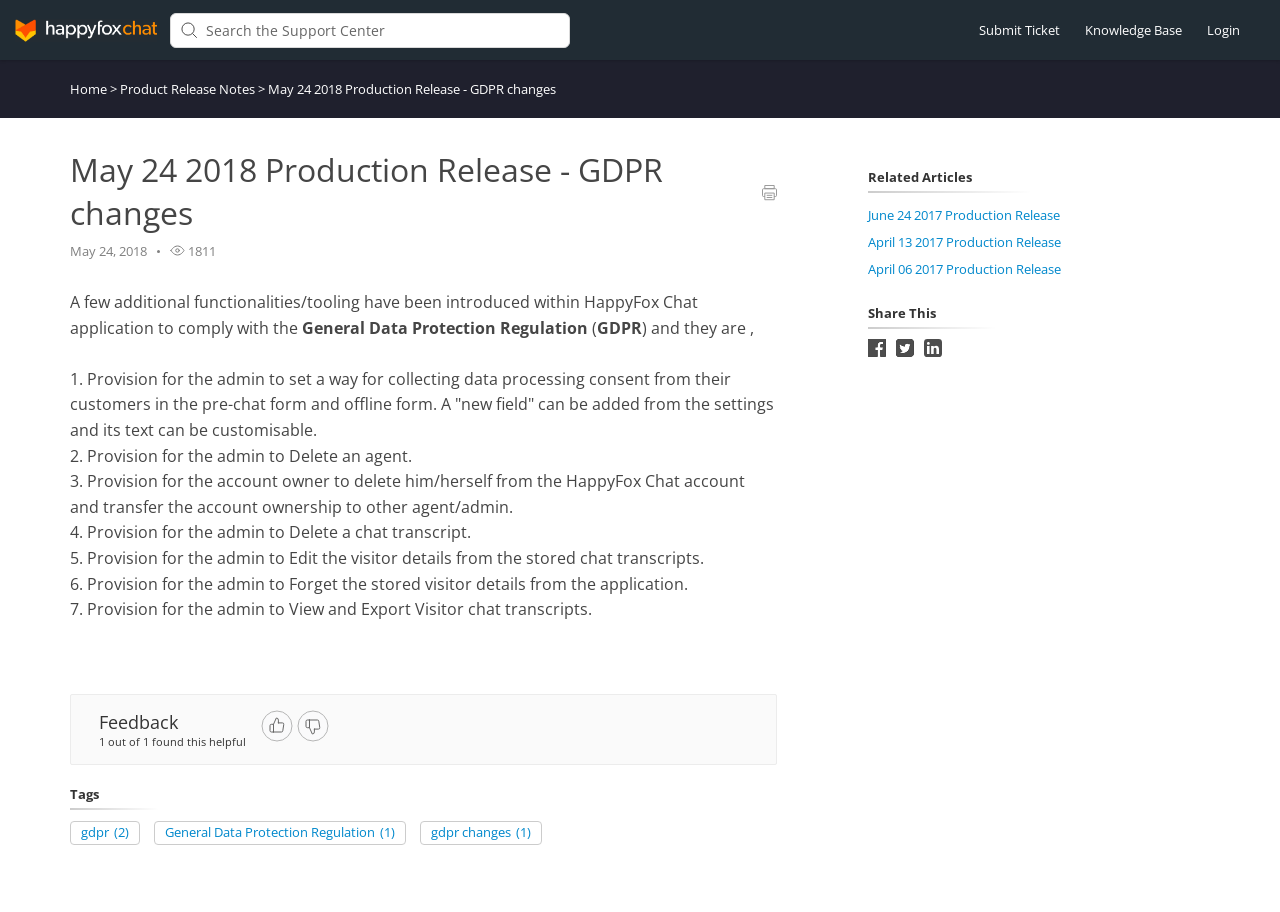Provide the bounding box coordinates of the area you need to click to execute the following instruction: "Share on Facebook".

[0.678, 0.372, 0.692, 0.396]